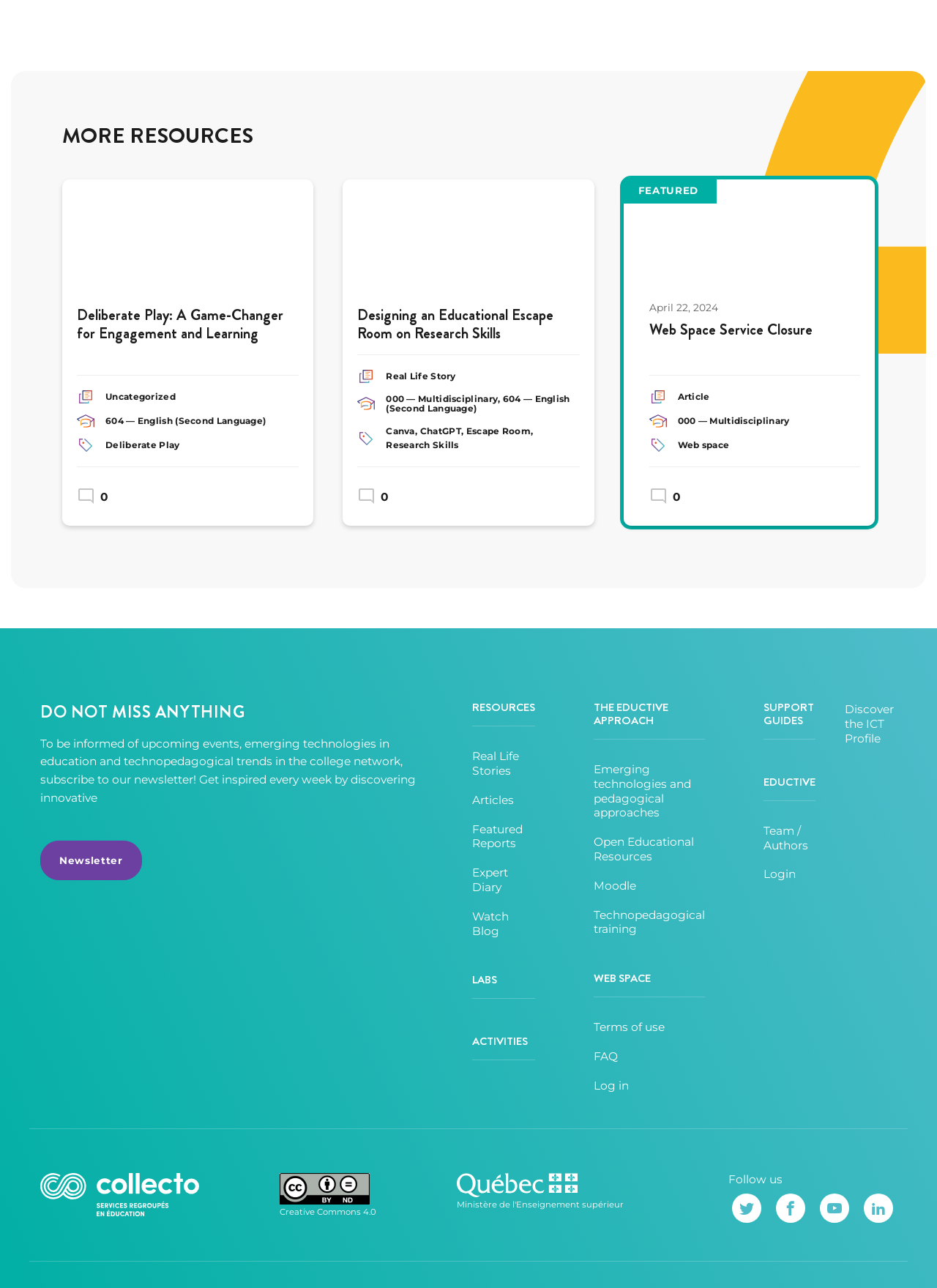Please identify the bounding box coordinates of the region to click in order to complete the task: "Read more about Wood Carving as a Creative Tool for Healing through BDD". The coordinates must be four float numbers between 0 and 1, specified as [left, top, right, bottom].

None